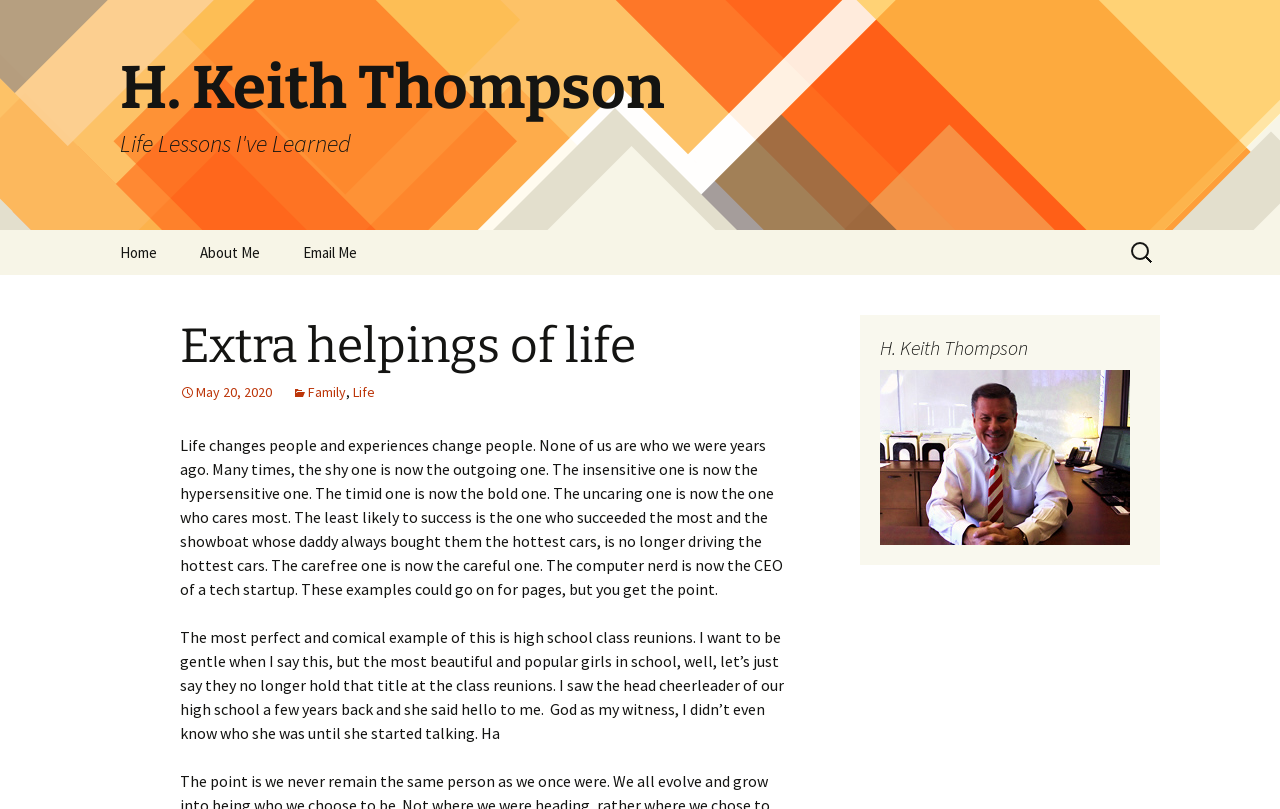Please find the bounding box coordinates of the element that needs to be clicked to perform the following instruction: "Read about Life Lessons I've Learned". The bounding box coordinates should be four float numbers between 0 and 1, represented as [left, top, right, bottom].

[0.078, 0.0, 0.922, 0.284]